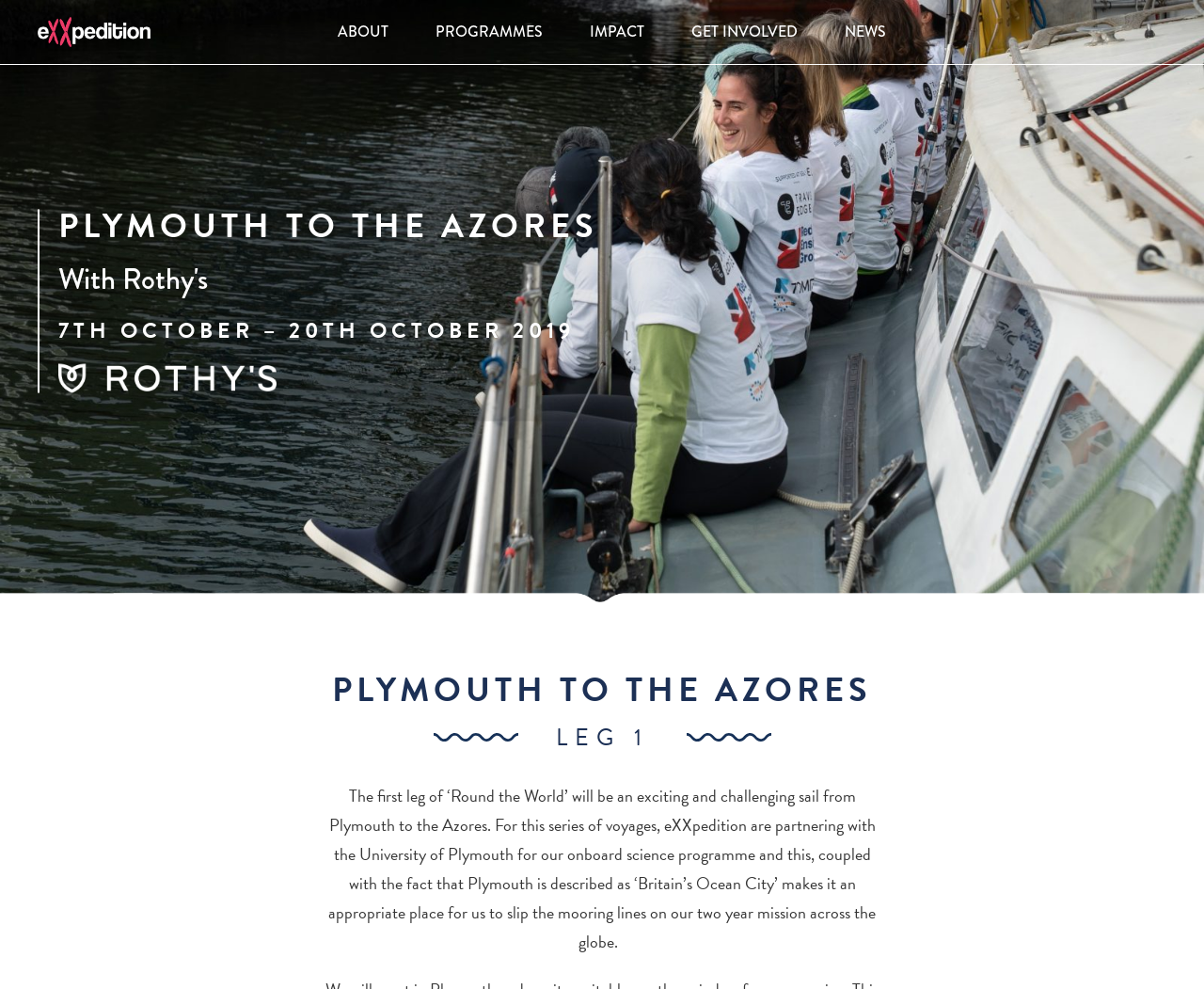Refer to the image and provide an in-depth answer to the question: 
What is the description of the first leg of the voyage?

I found a paragraph of text that describes the first leg of the voyage as 'an exciting and challenging sail from Plymouth to the Azores'.